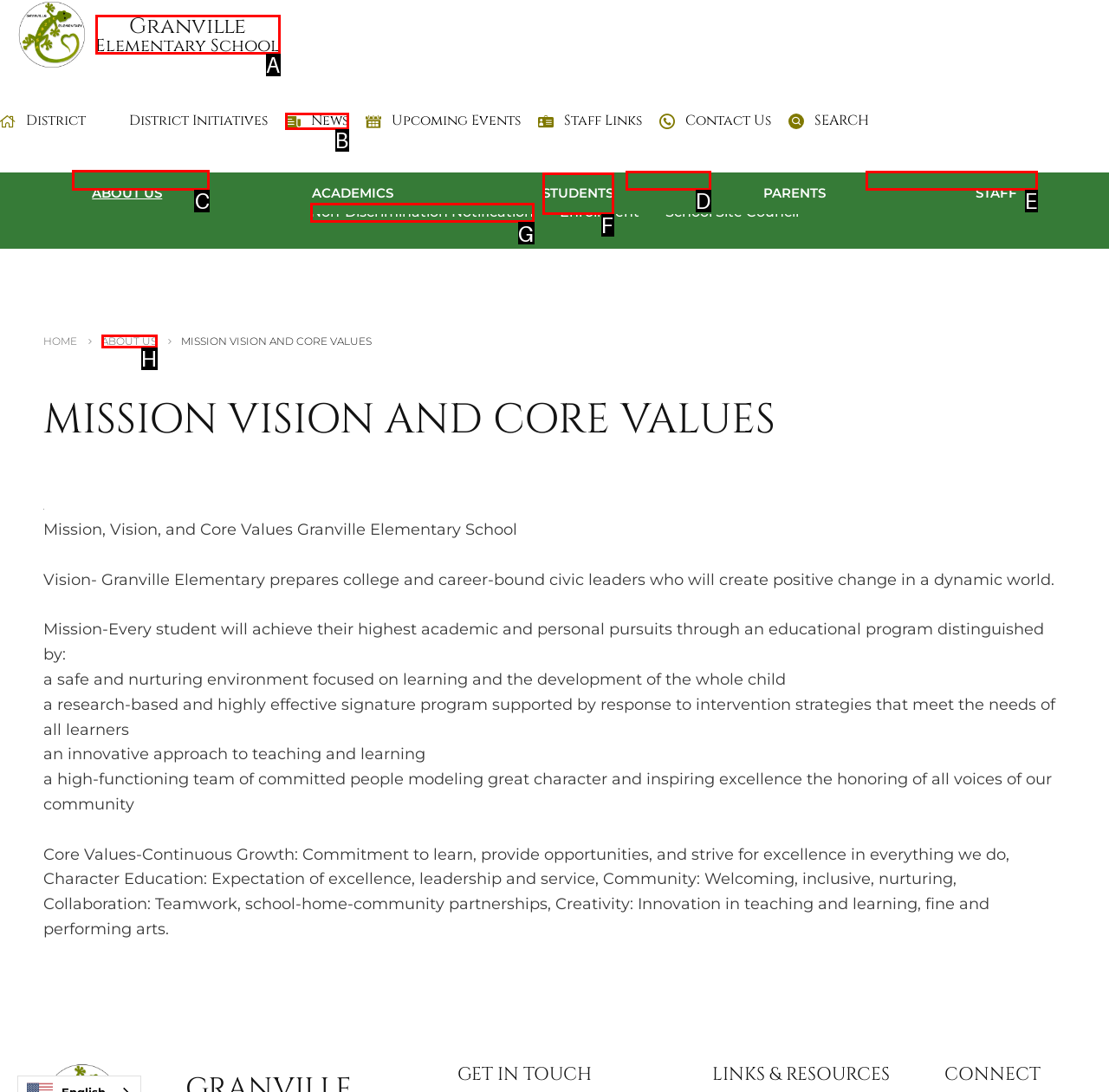Choose the letter of the option that needs to be clicked to perform the task: Click on the 'How do you connect an equalizer to an amplifier?' heading. Answer with the letter.

None